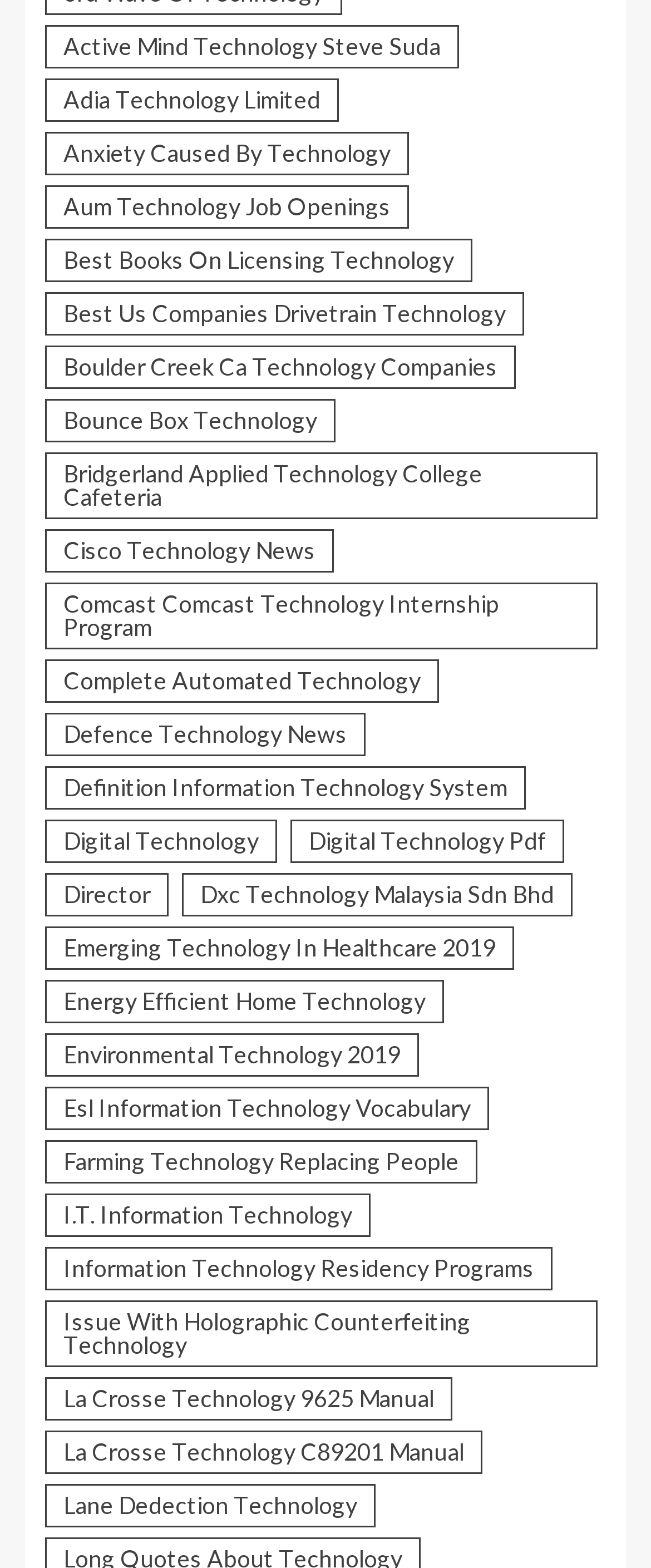Please find and report the bounding box coordinates of the element to click in order to perform the following action: "Learn about Digital Technology". The coordinates should be expressed as four float numbers between 0 and 1, in the format [left, top, right, bottom].

[0.069, 0.522, 0.426, 0.55]